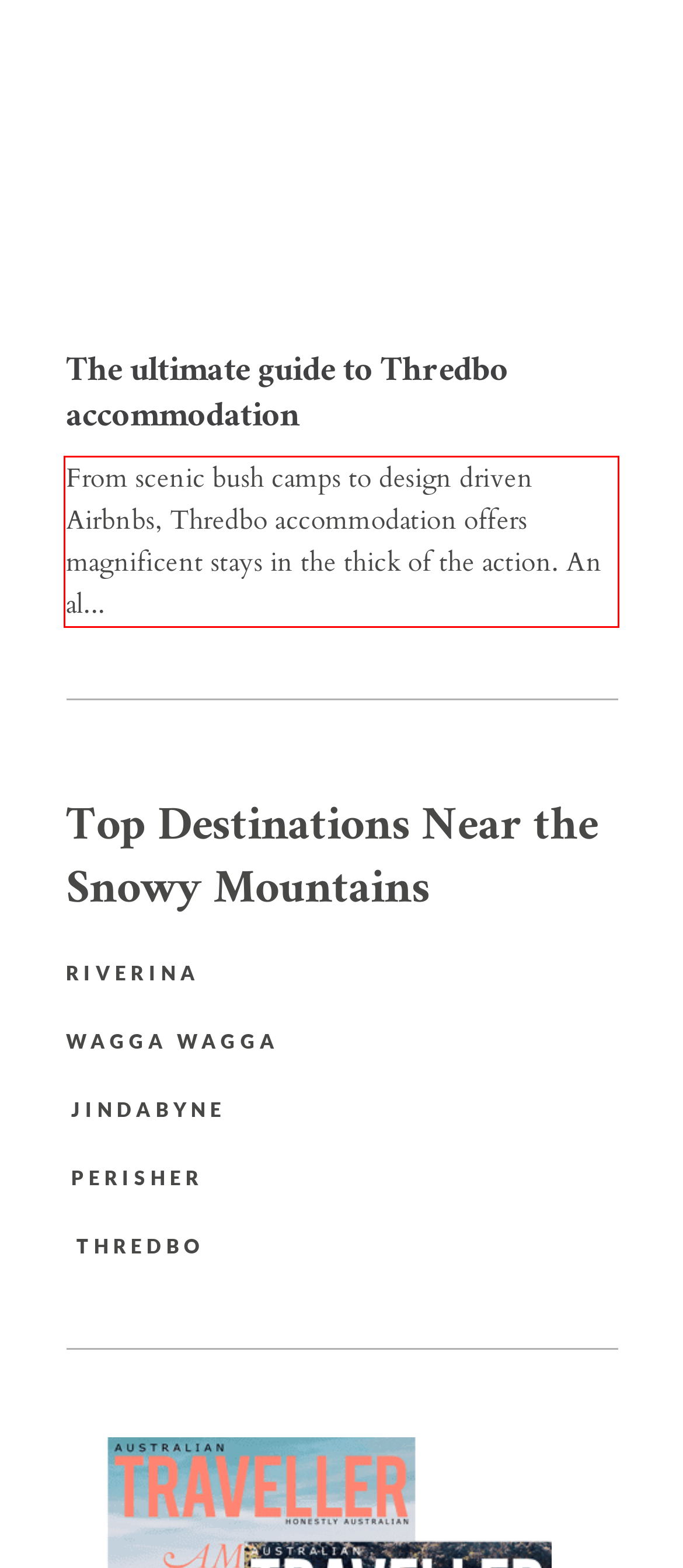Identify and transcribe the text content enclosed by the red bounding box in the given screenshot.

From scenic bush camps to design driven Airbnbs, Thredbo accommodation offers magnificent stays in the thick of the action. An al...